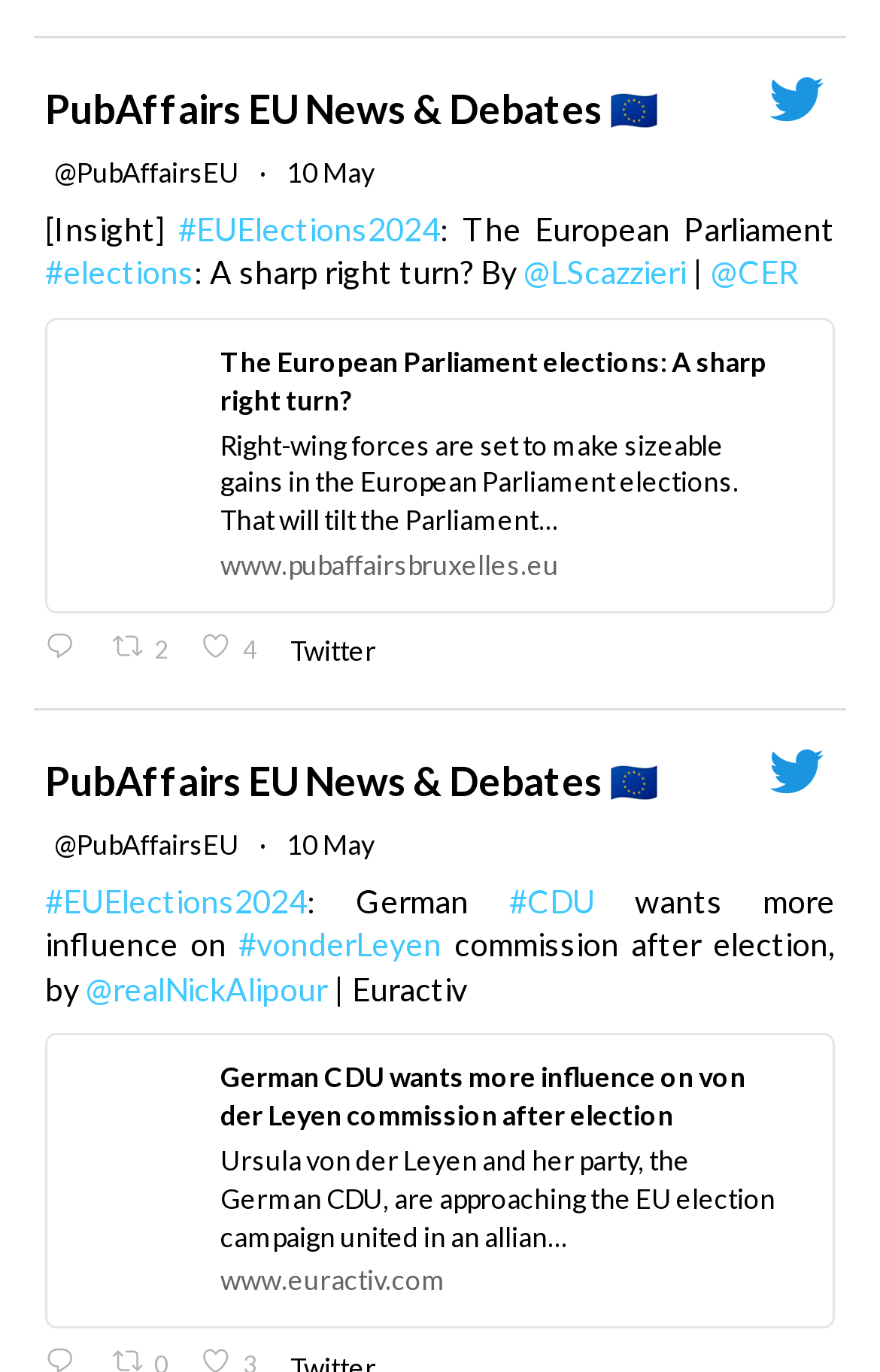Identify the bounding box coordinates of the region I need to click to complete this instruction: "View related content".

[0.038, 0.907, 0.962, 0.962]